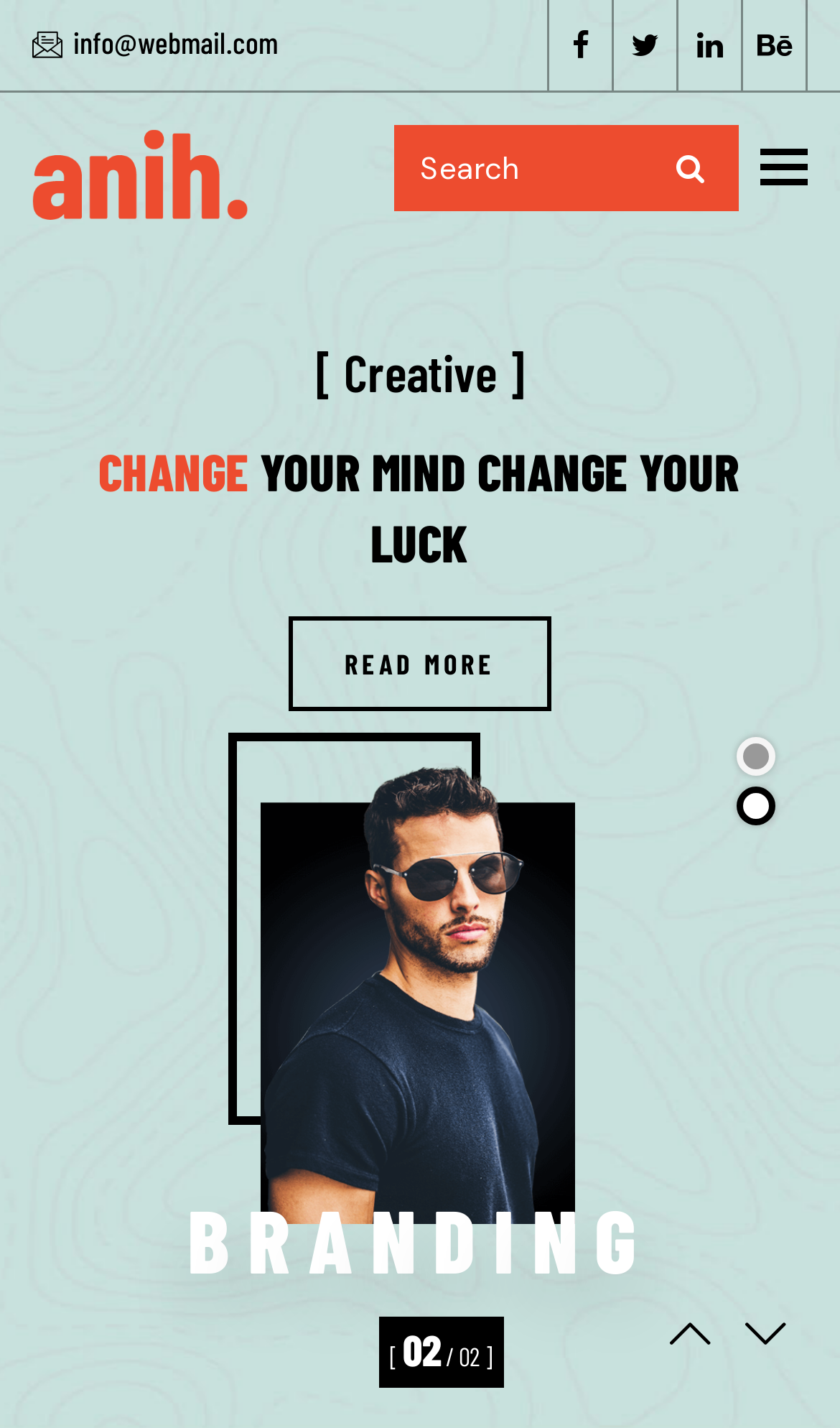Find the bounding box coordinates for the element described here: "name="s" placeholder="Search"".

[0.469, 0.088, 0.764, 0.148]